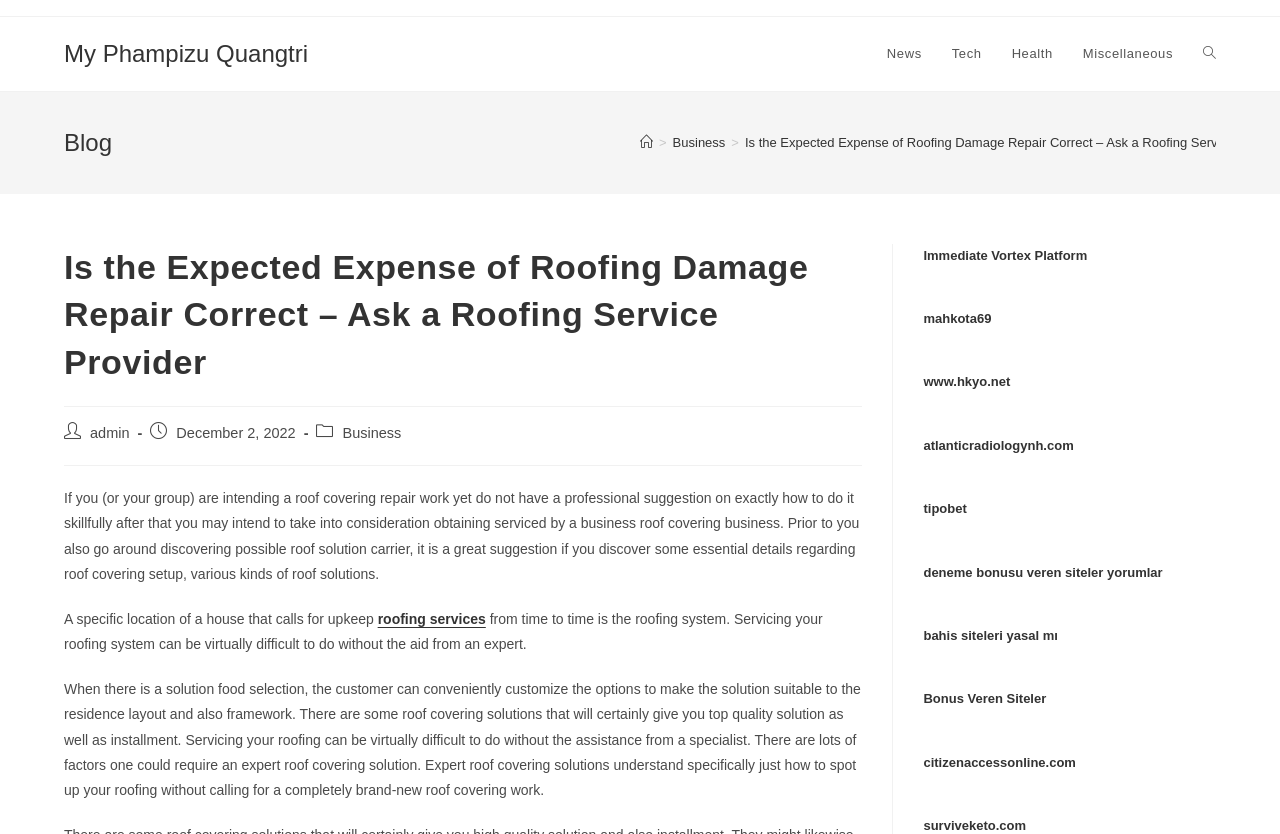Answer the question in one word or a short phrase:
What is the purpose of servicing a roof?

To maintain the house